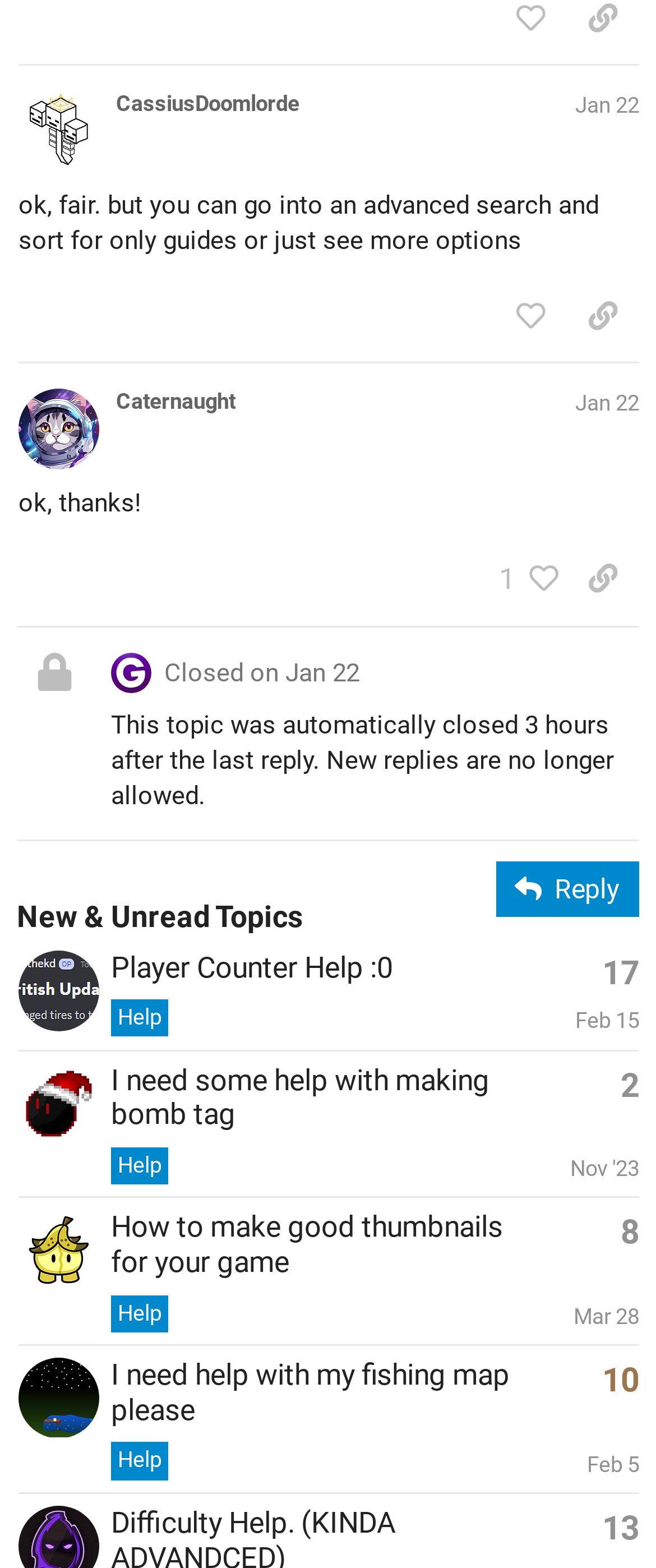What is the date of the last reply to the topic 'Player Counter Help :0'?
Look at the screenshot and provide an in-depth answer.

I found the gridcell with the heading 'Player Counter Help :0' and saw that it has a generic text 'Created: Feb 15, 2024 3:52 pm Latest: Feb 15, 2024 5:13 pm', indicating that the date of the last reply is Feb 15, 2024 5:13 pm.